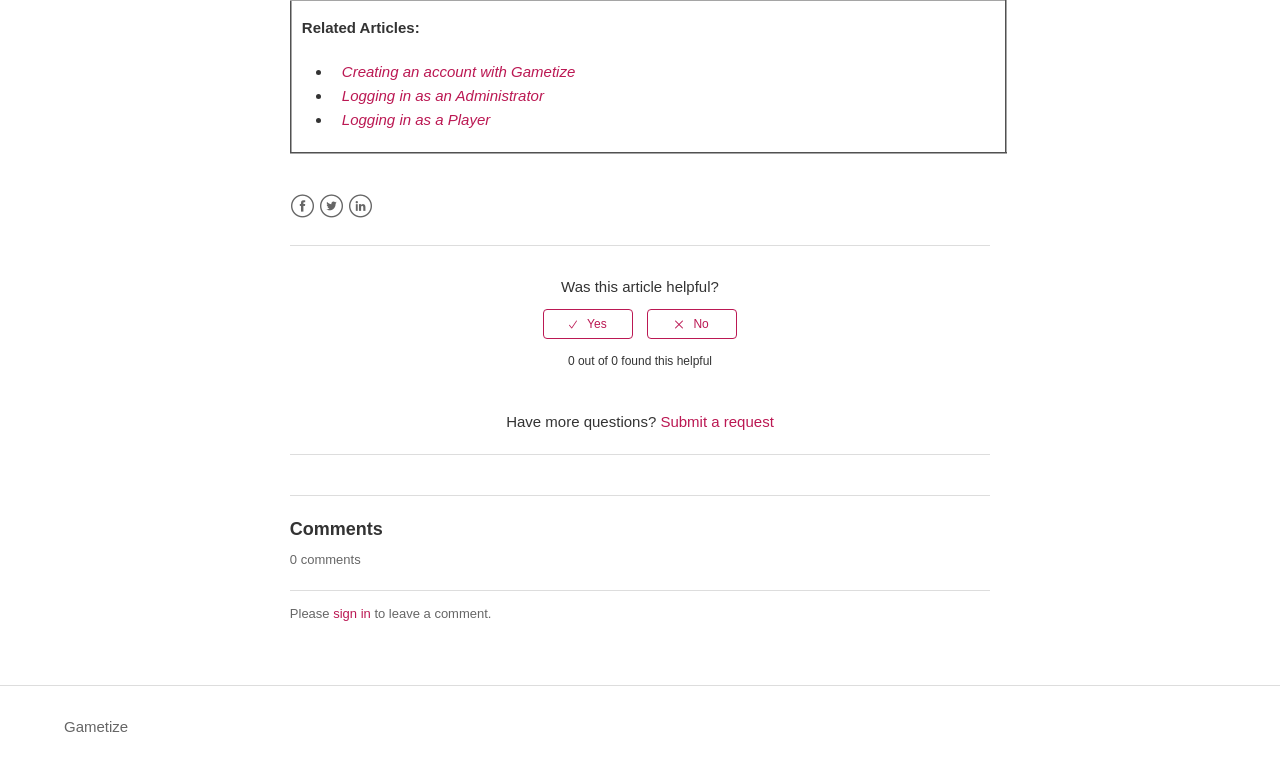What is the link at the top of the page?
Using the image, elaborate on the answer with as much detail as possible.

The top of the webpage contains a link with the text 'Gametize', which appears to be a navigation link or a logo.